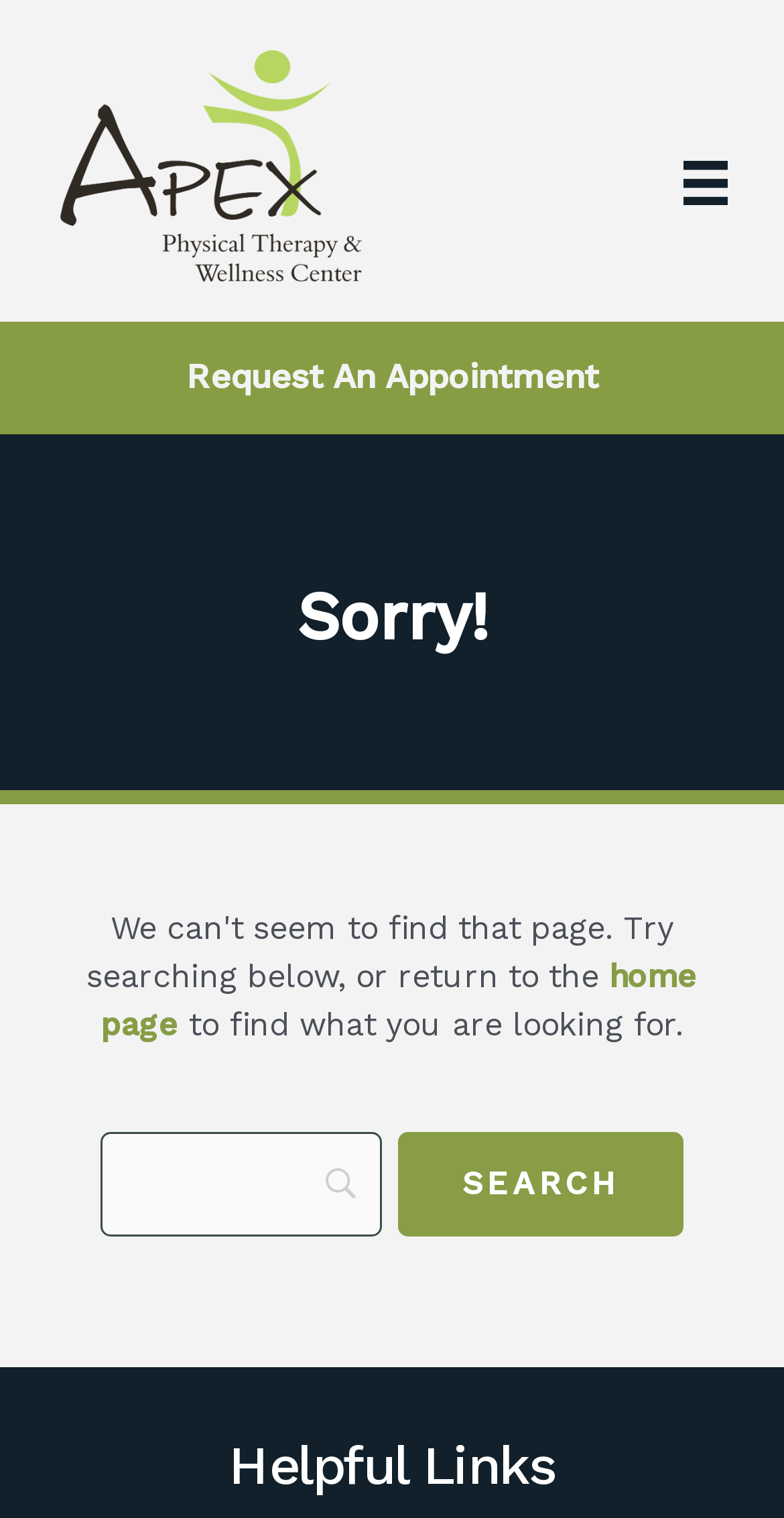Please provide a comprehensive response to the question below by analyzing the image: 
What is the name of the physical therapy center?

I inferred this answer by looking at the logo description, which mentions 'Logo of apex physical therapy & wellness center', indicating that the webpage is related to this center.